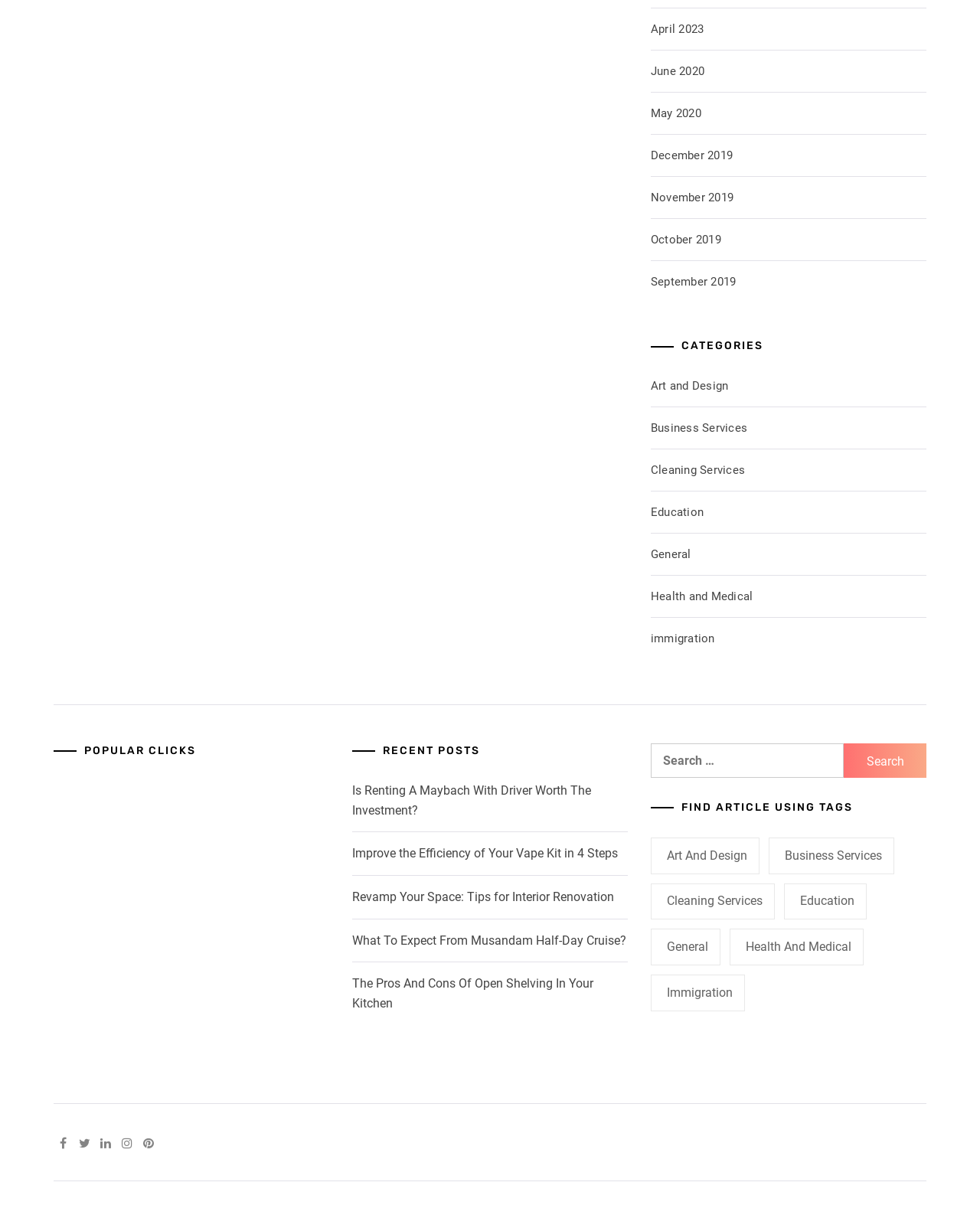Using the description "parent_node: Search for: value="Search"", locate and provide the bounding box of the UI element.

[0.861, 0.617, 0.945, 0.645]